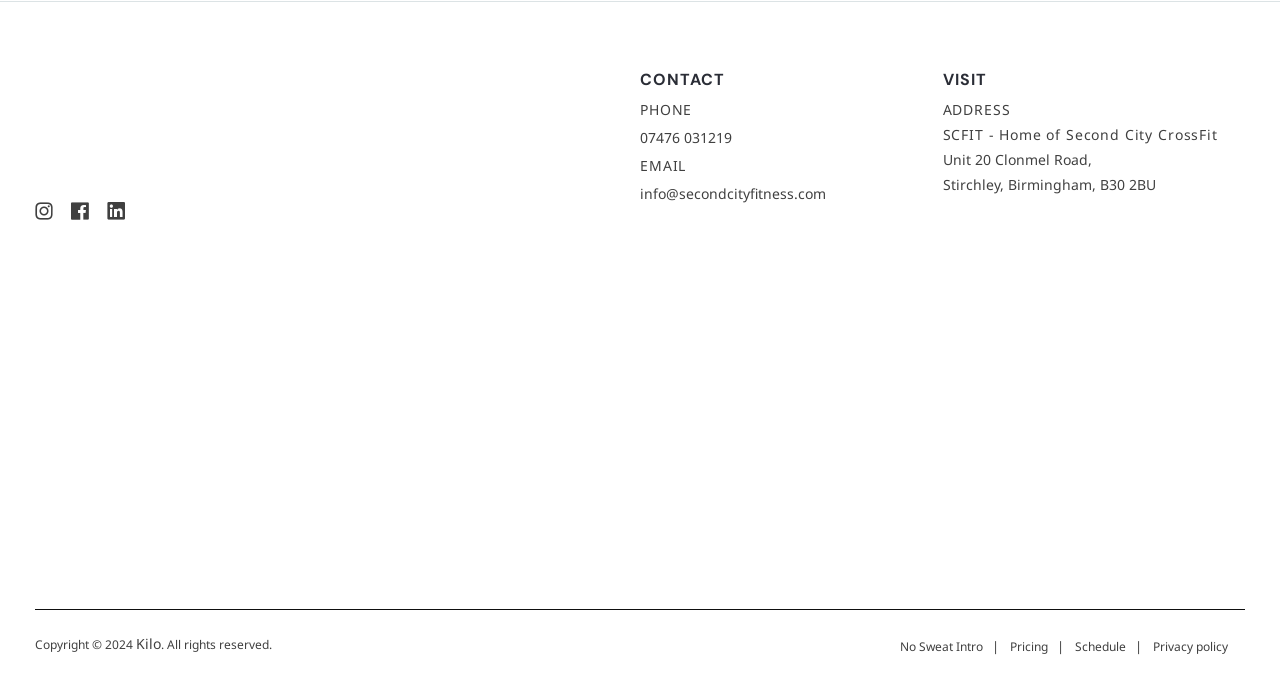Please find the bounding box coordinates of the element that must be clicked to perform the given instruction: "View our schedule". The coordinates should be four float numbers from 0 to 1, i.e., [left, top, right, bottom].

[0.832, 0.921, 0.893, 0.957]